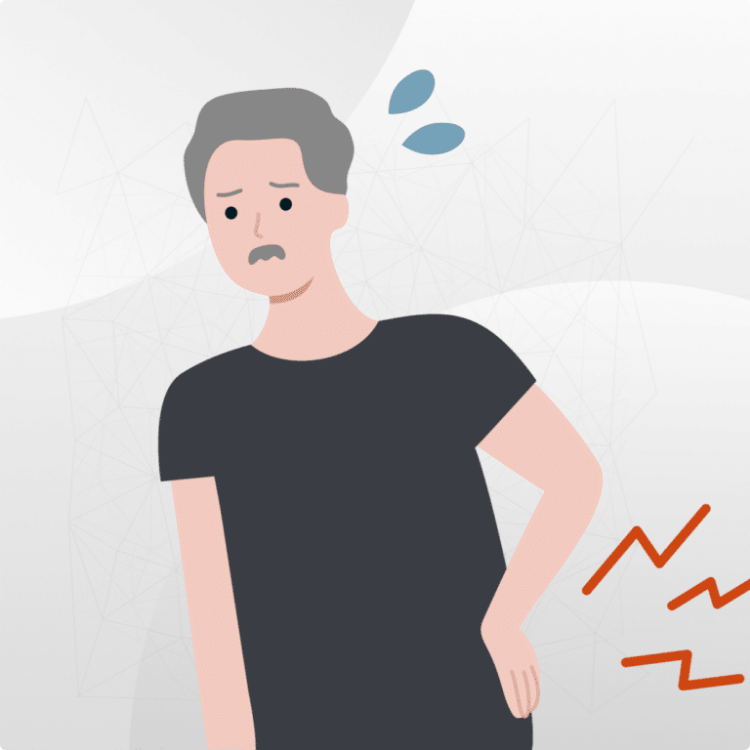Provide a comprehensive description of the image.

The image depicts an anxious older man portraying discomfort and distress, symbolizing common challenges faced by individuals dealing with musculoskeletal issues, such as bulging discs and degeneration. Sweating slightly, his facial expression indicates concern, which emphasizes the physical pain he is experiencing in his lower back. The visual elements, including wavy lines representing pain emanating from his side, effectively illustrate the difficulties that many Gold Coast residents may encounter due to their active lifestyles. This representation aligns with the context of physiotherapy services aimed at alleviating such conditions, underscoring the importance of seeking professional help to improve quality of life.